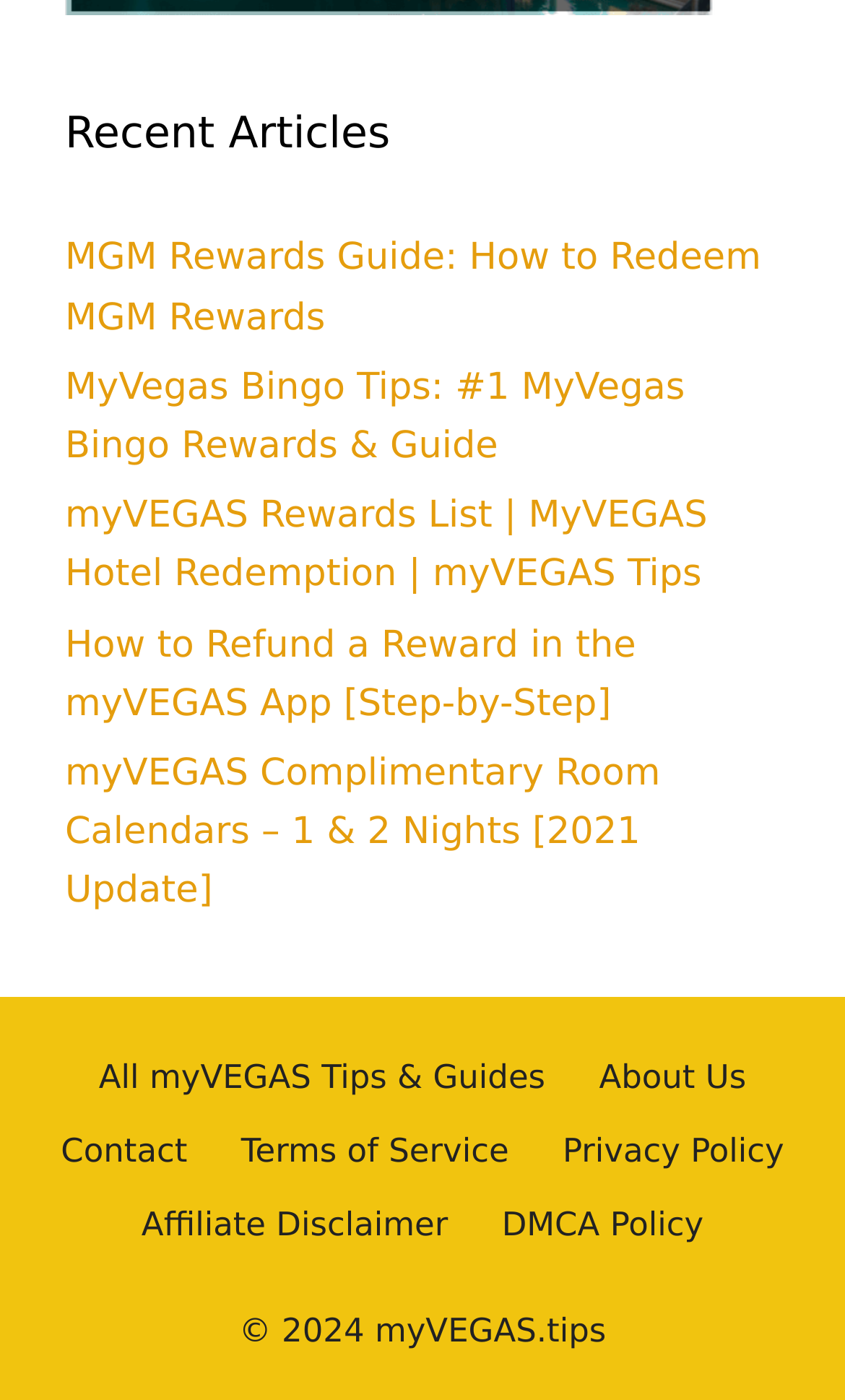Using the details from the image, please elaborate on the following question: How many article links are on the webpage?

I counted the number of link elements with OCR text starting from 'MGM Rewards Guide...' to 'myVEGAS Complimentary Room Calendars...' which are 6 in total.